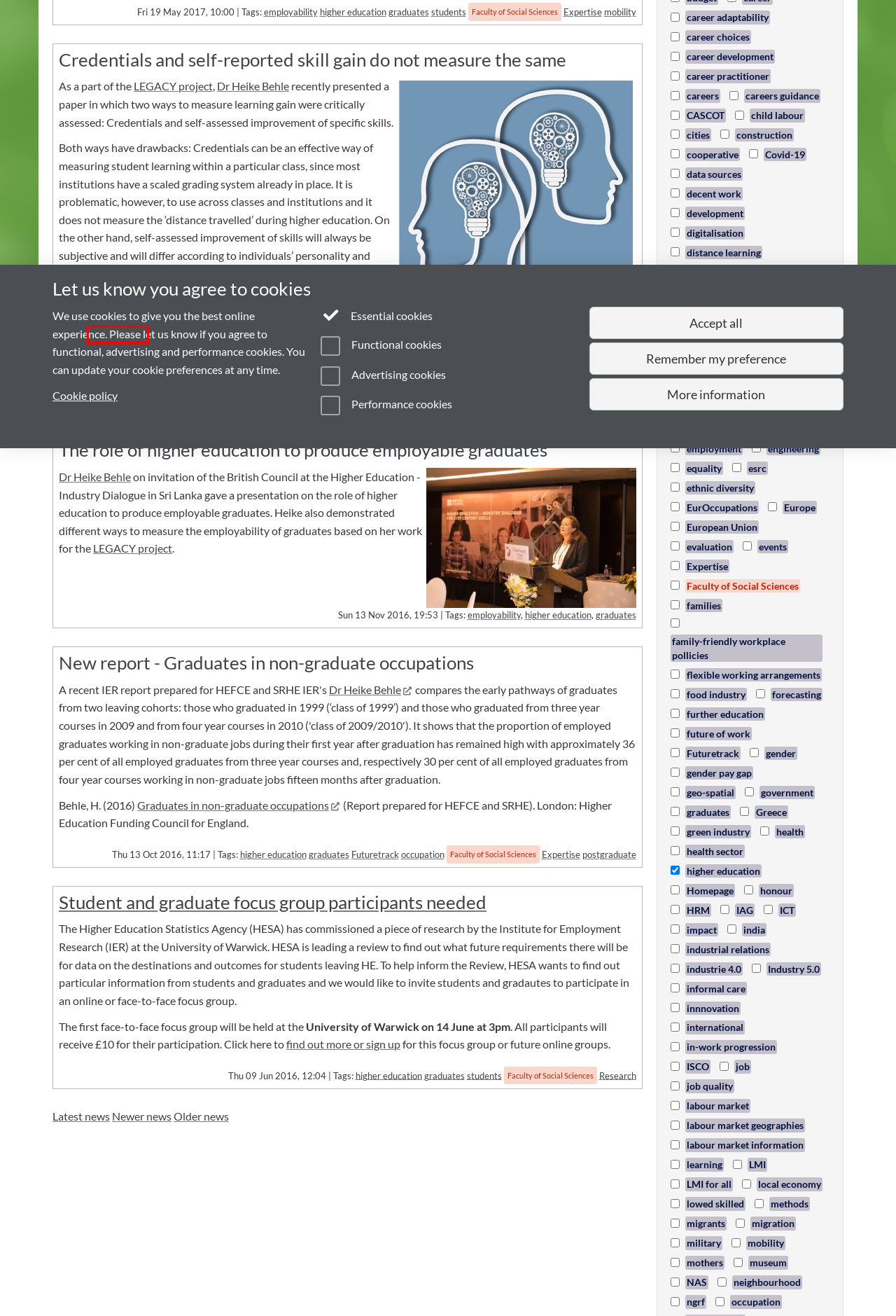Review the screenshot of a webpage containing a red bounding box around an element. Select the description that best matches the new webpage after clicking the highlighted element. The options are:
A. Project information
B. About IER
C. Futuretrack - Warwick Institute for Employment Research
D. University of Warwick Alumni and Supporters
E. Engagement
F. SiteBuilder - Web Publishing - IT Services
G. Learning and Employability Gain Assessment Community Project (LEGACY Project)
H. Career Opportunities

C